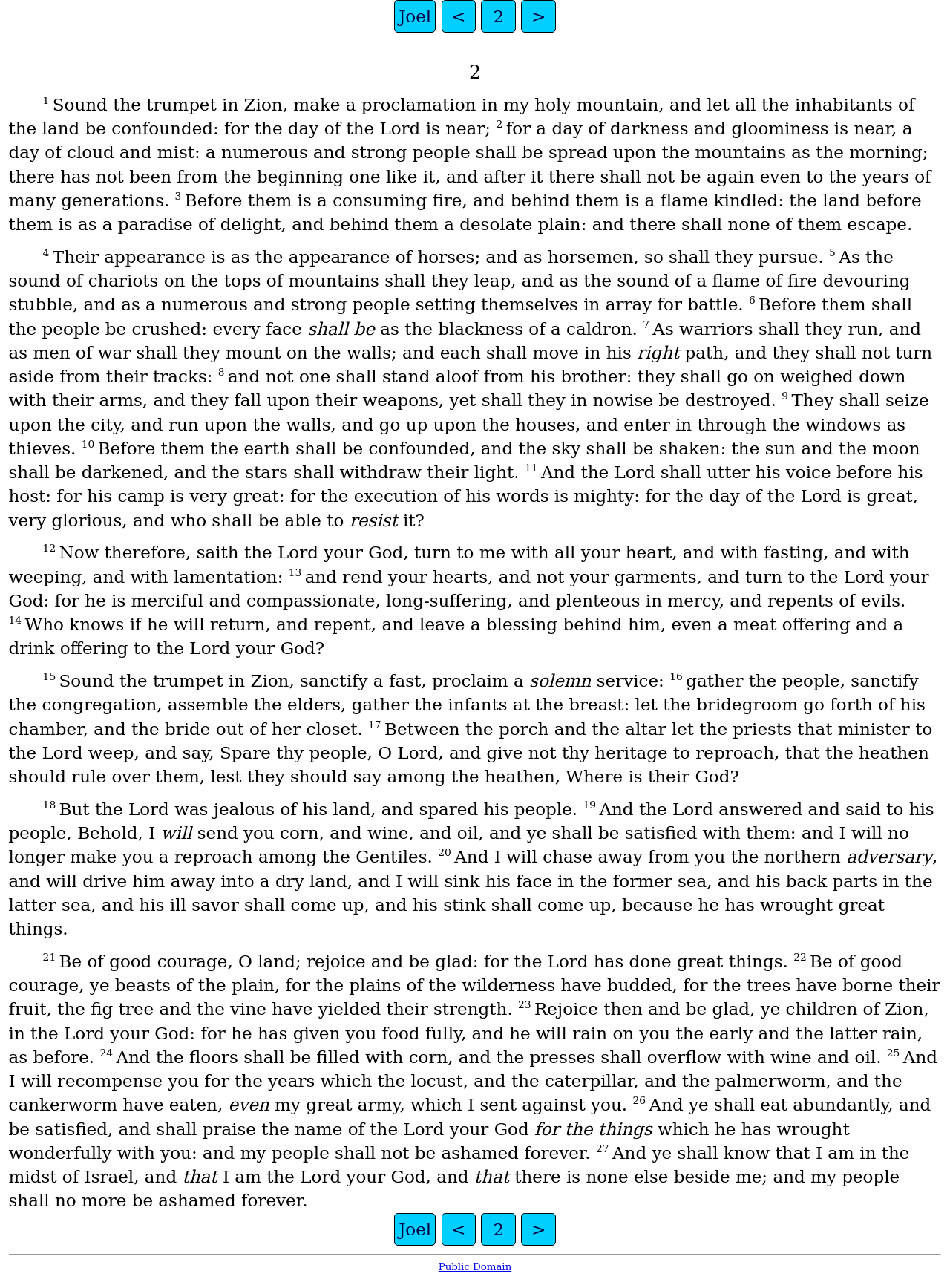Please identify the bounding box coordinates for the region that you need to click to follow this instruction: "go to Joel 2".

[0.507, 0.0, 0.543, 0.026]